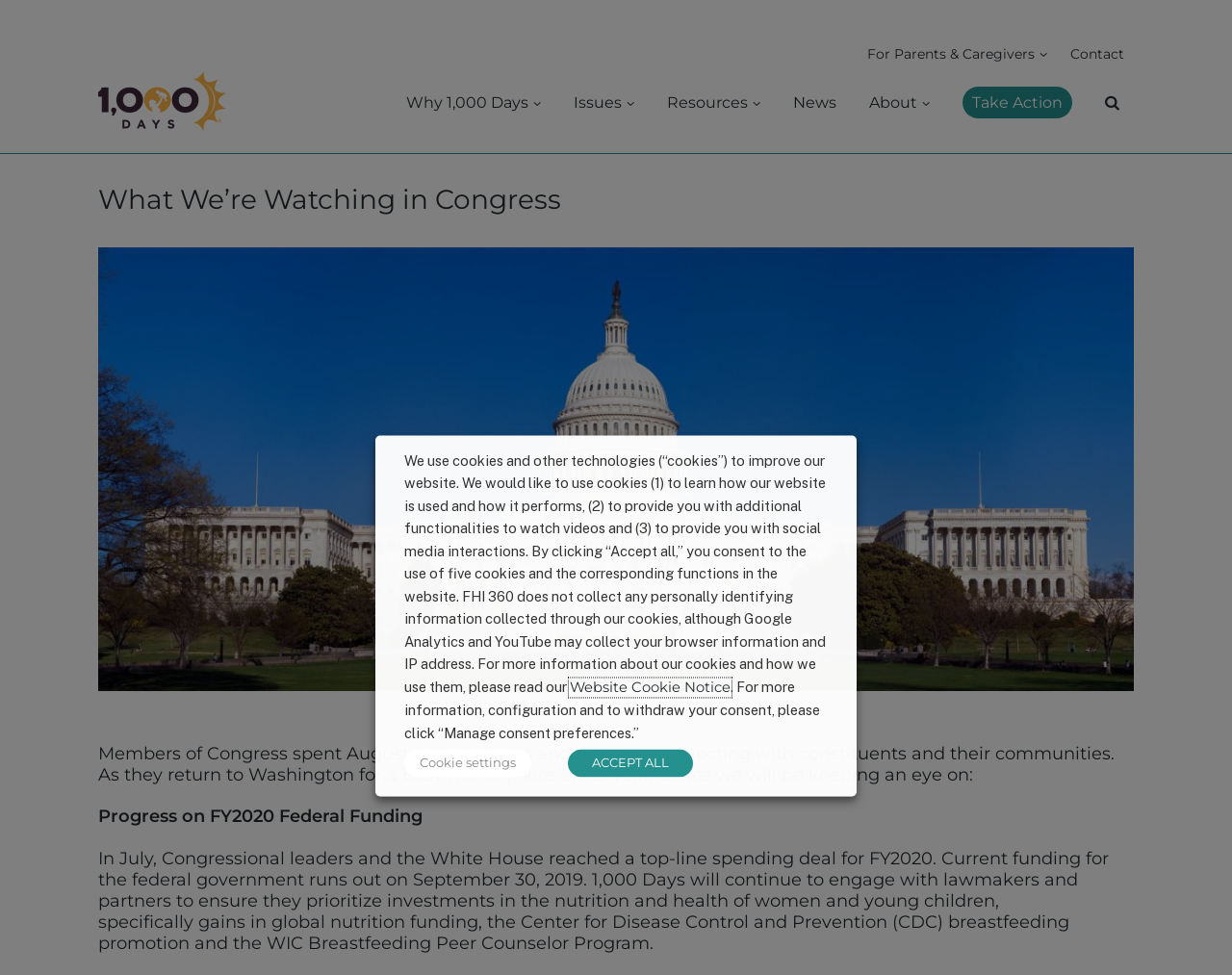Find the bounding box of the element with the following description: "Why 1,000 Days". The coordinates must be four float numbers between 0 and 1, formatted as [left, top, right, bottom].

[0.329, 0.087, 0.439, 0.124]